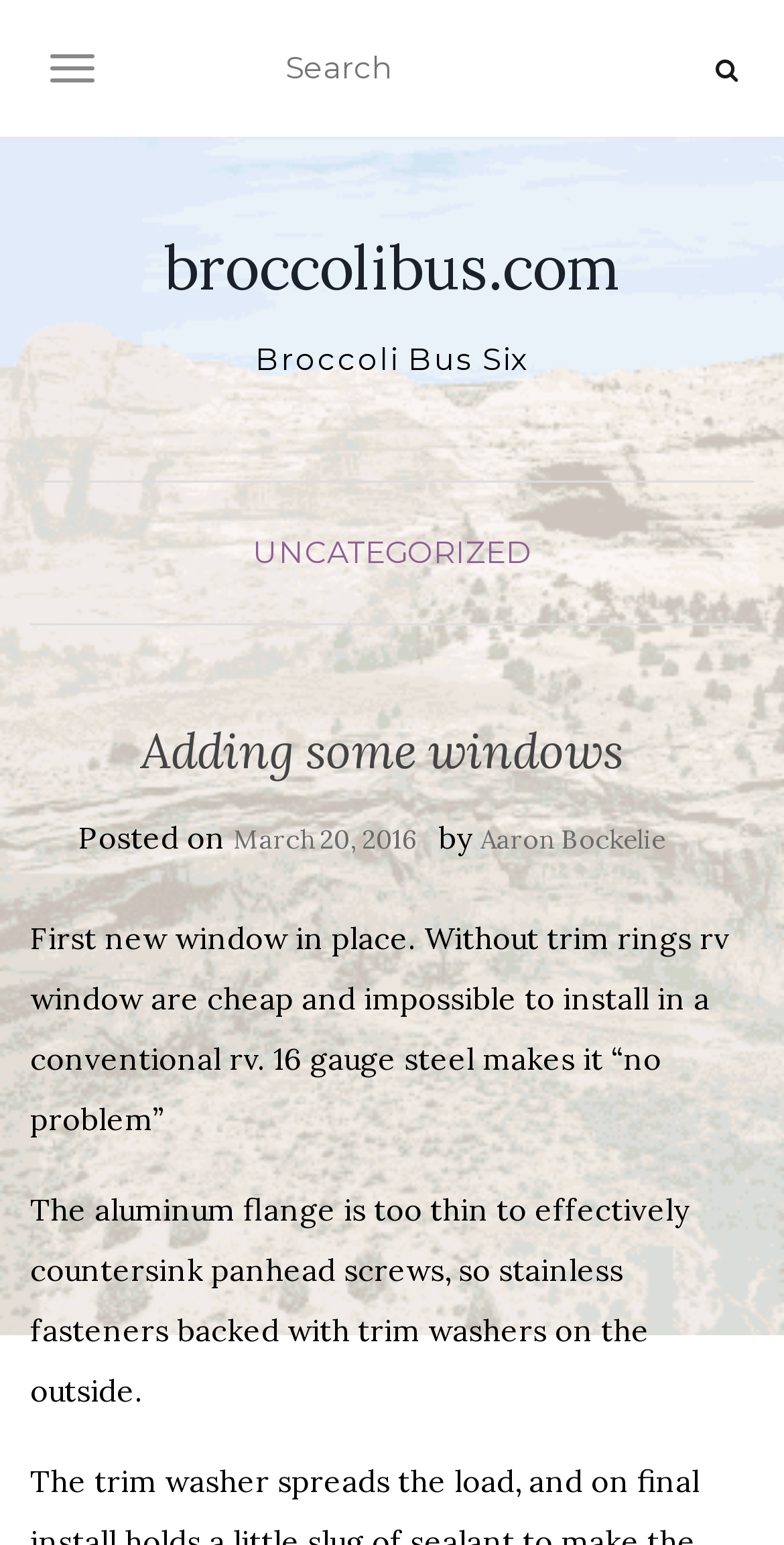Find the bounding box coordinates of the clickable area that will achieve the following instruction: "Click on Sexual Assault".

None